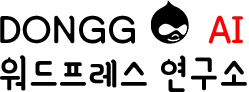What is the font color of '워드프레스 연구소'?
Using the image as a reference, deliver a detailed and thorough answer to the question.

The caption describes the font used for '워드프레스 연구소' as sleek and black, indicating that the font color is black.